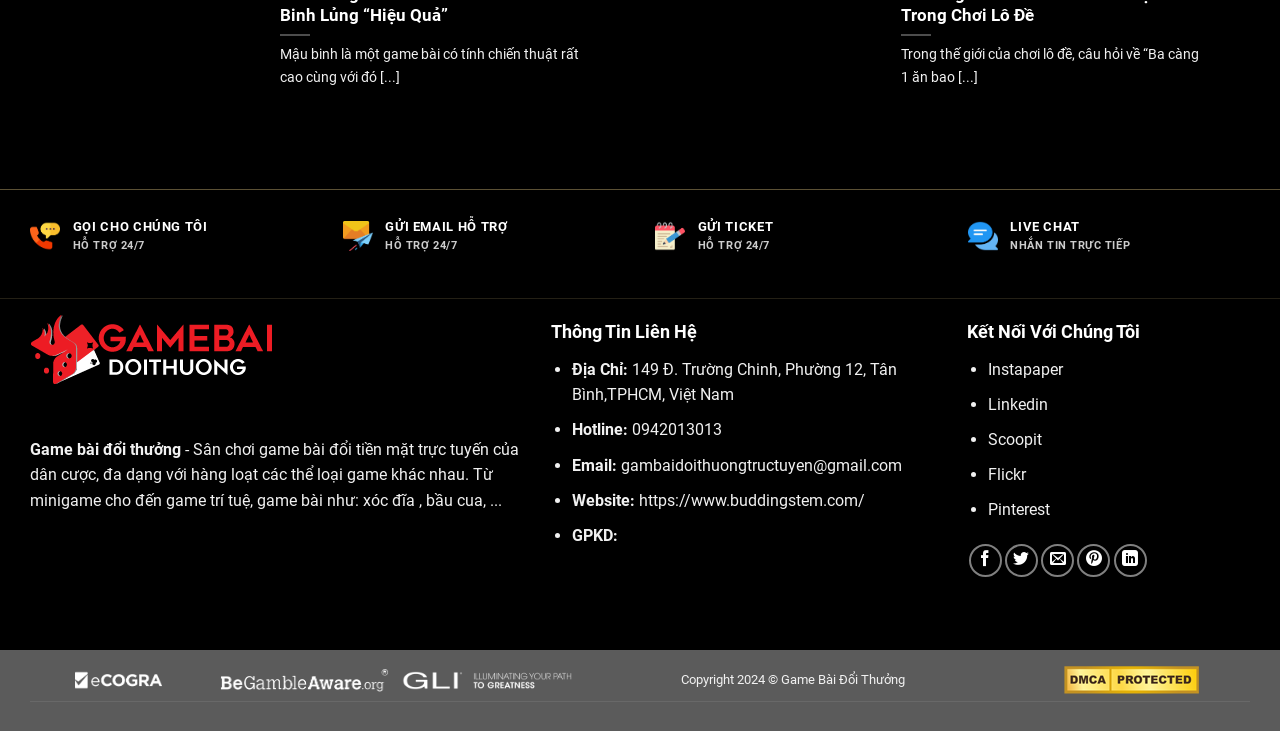Please determine the bounding box coordinates of the section I need to click to accomplish this instruction: "Live chat with support".

[0.789, 0.299, 0.977, 0.32]